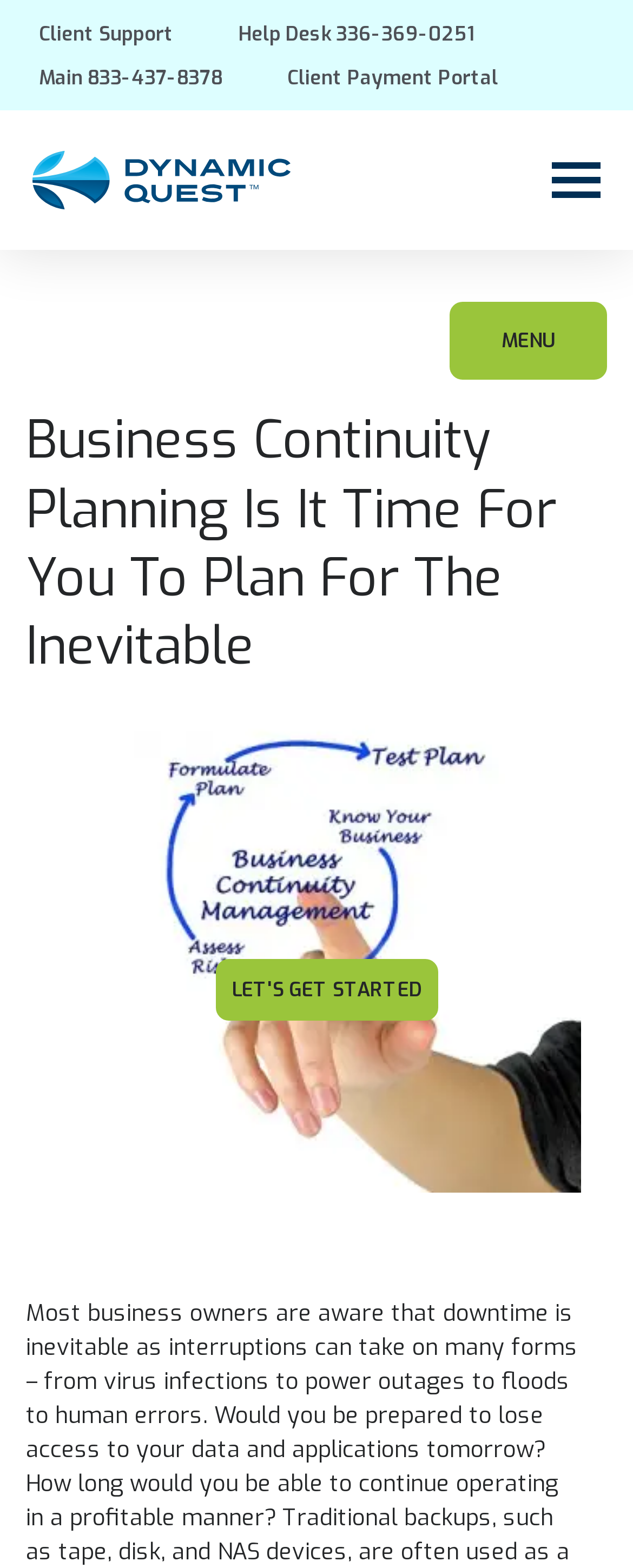Kindly provide the bounding box coordinates of the section you need to click on to fulfill the given instruction: "Follow Prader-Willi Syndrome Association | USA on Facebook".

None